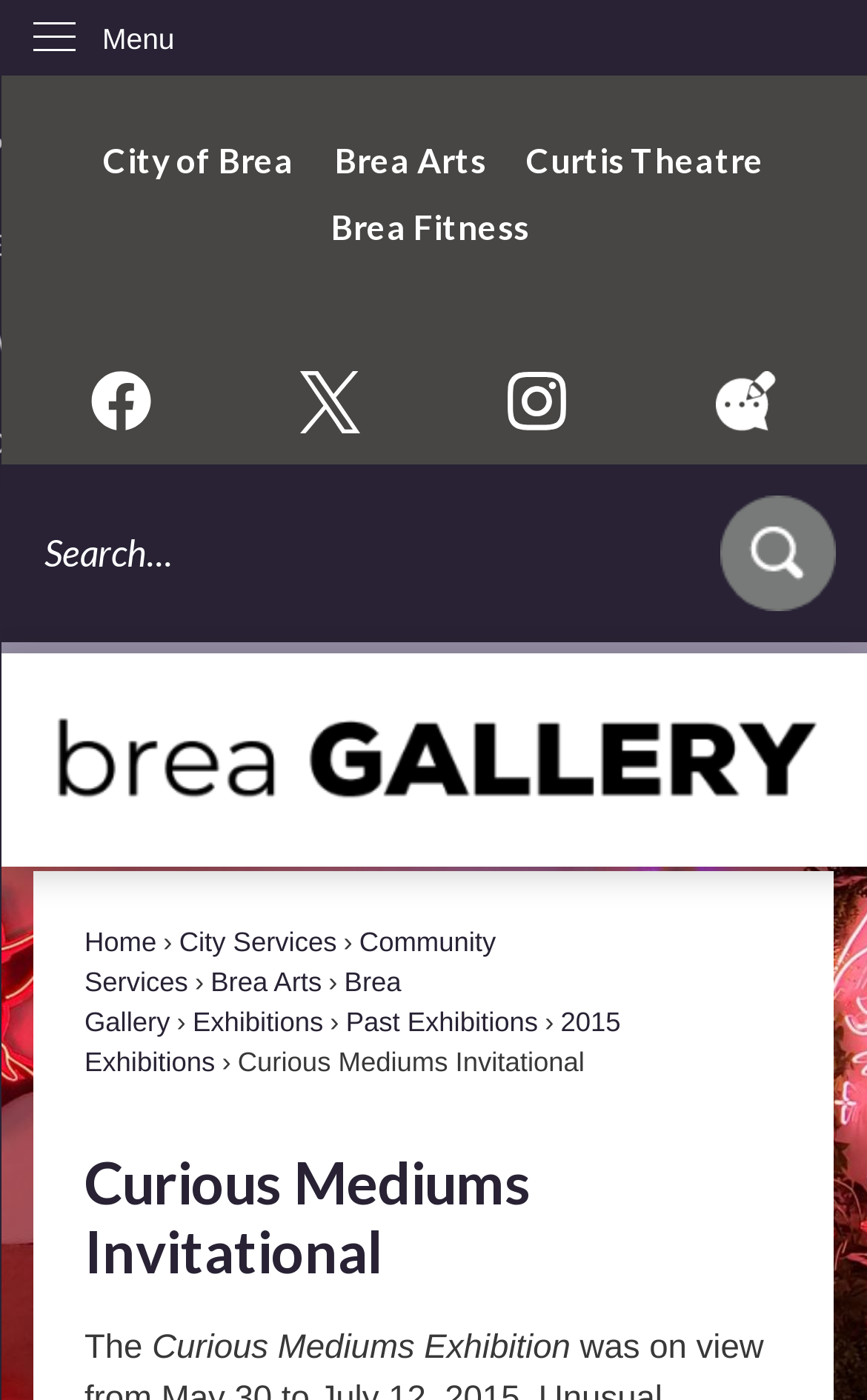How many images are in the Search region?
Using the visual information, answer the question in a single word or phrase.

1